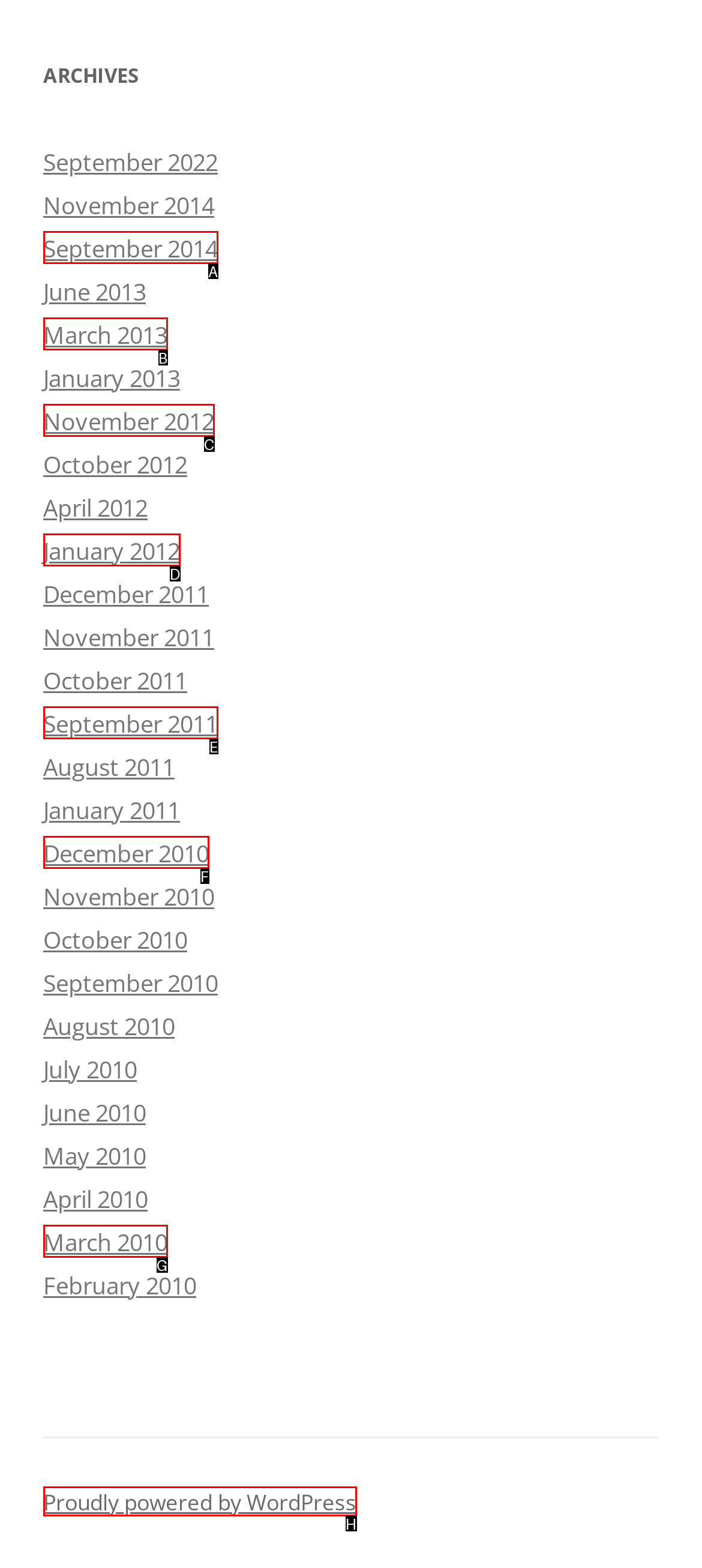Tell me which one HTML element I should click to complete the following task: Select 'Animals' category Answer with the option's letter from the given choices directly.

None